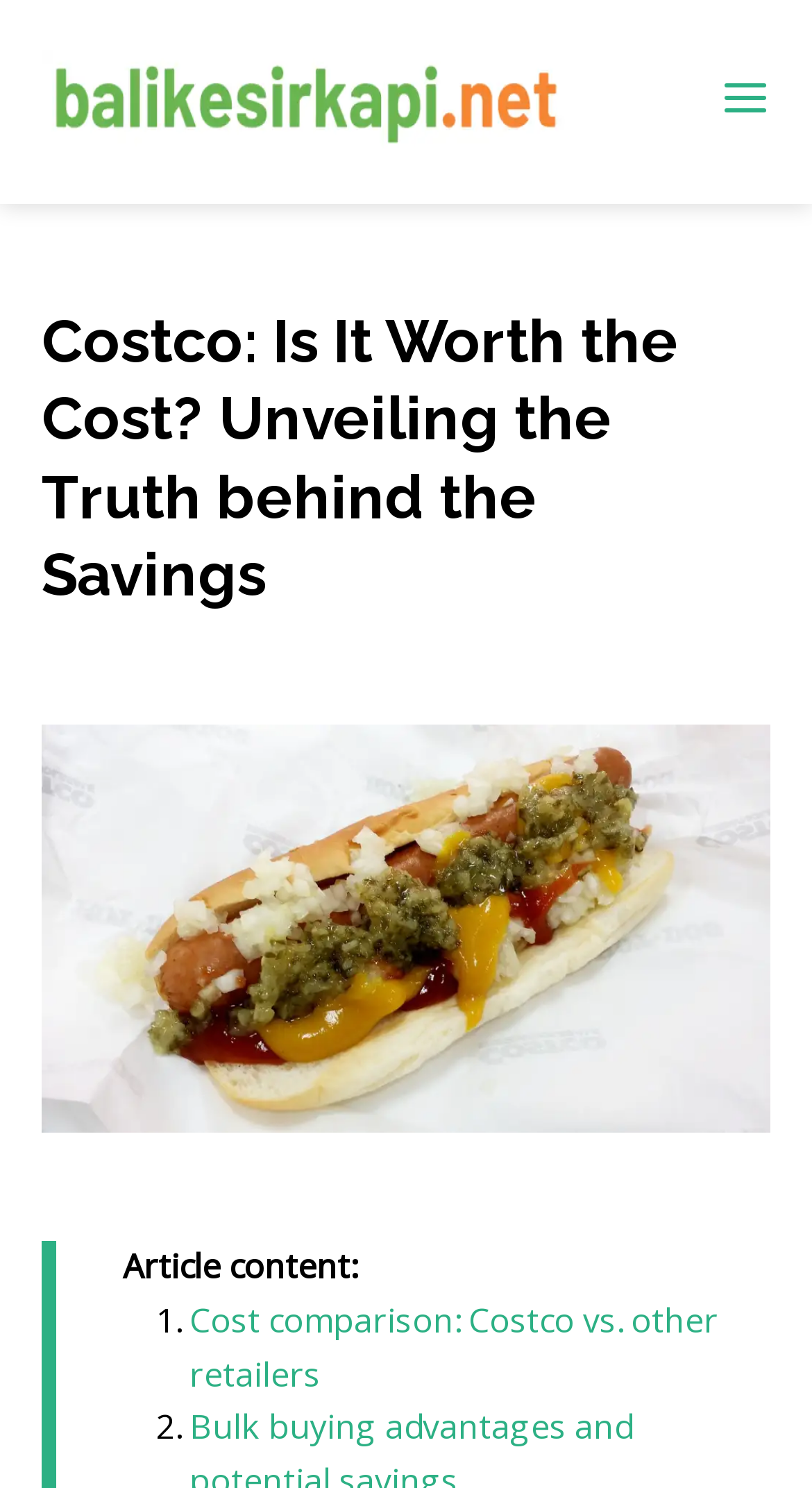Refer to the screenshot and answer the following question in detail:
What is the first point discussed in the article?

The first point discussed in the article can be determined by looking at the list marker '1.' and the corresponding link 'Cost comparison: Costco vs. other retailers' which suggests that the first point is about comparing the costs of Costco with other retailers.